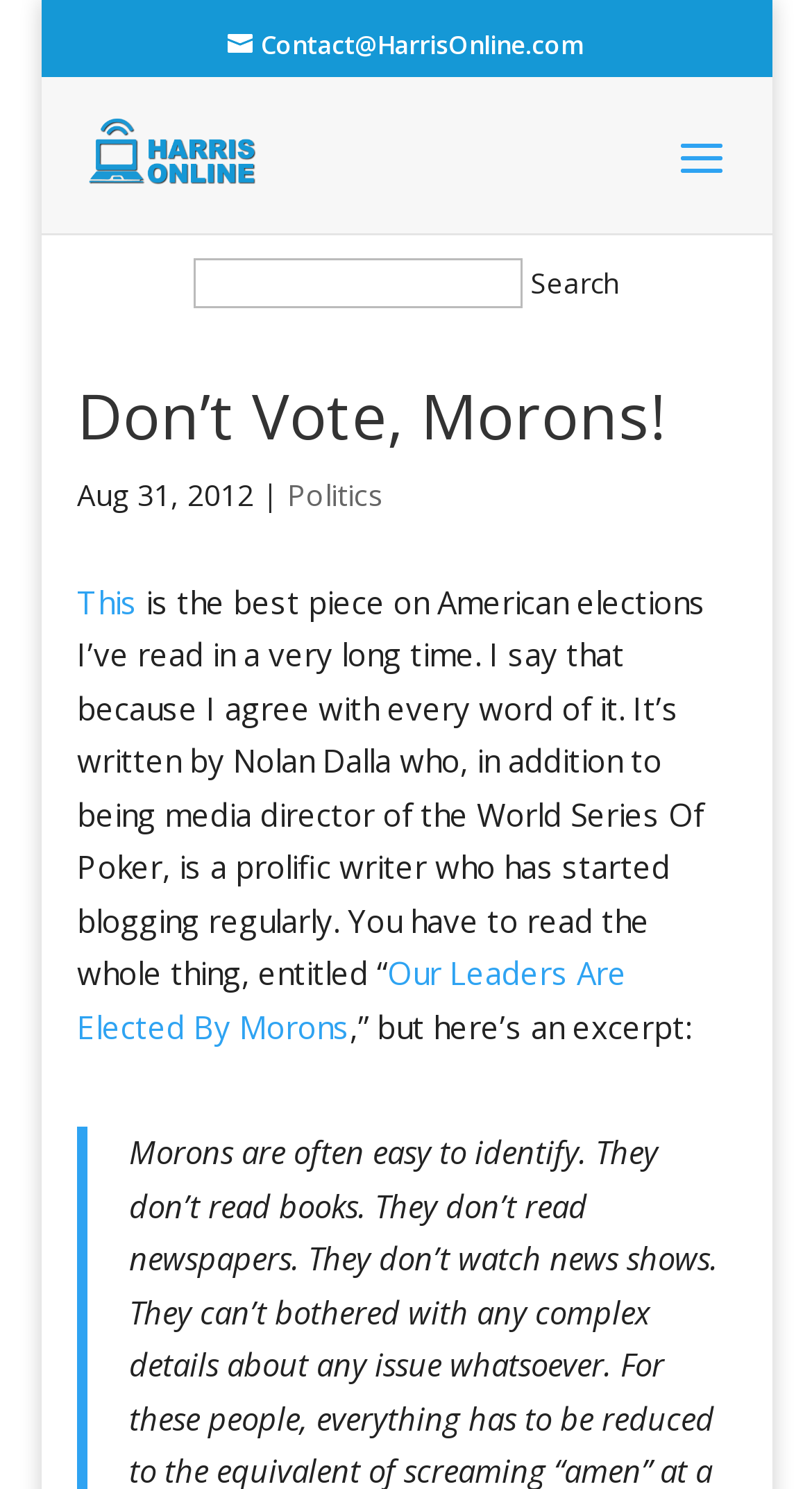Extract the bounding box coordinates for the UI element described as: "name="s" placeholder="Search …" title="Search for:"".

[0.464, 0.051, 0.828, 0.054]